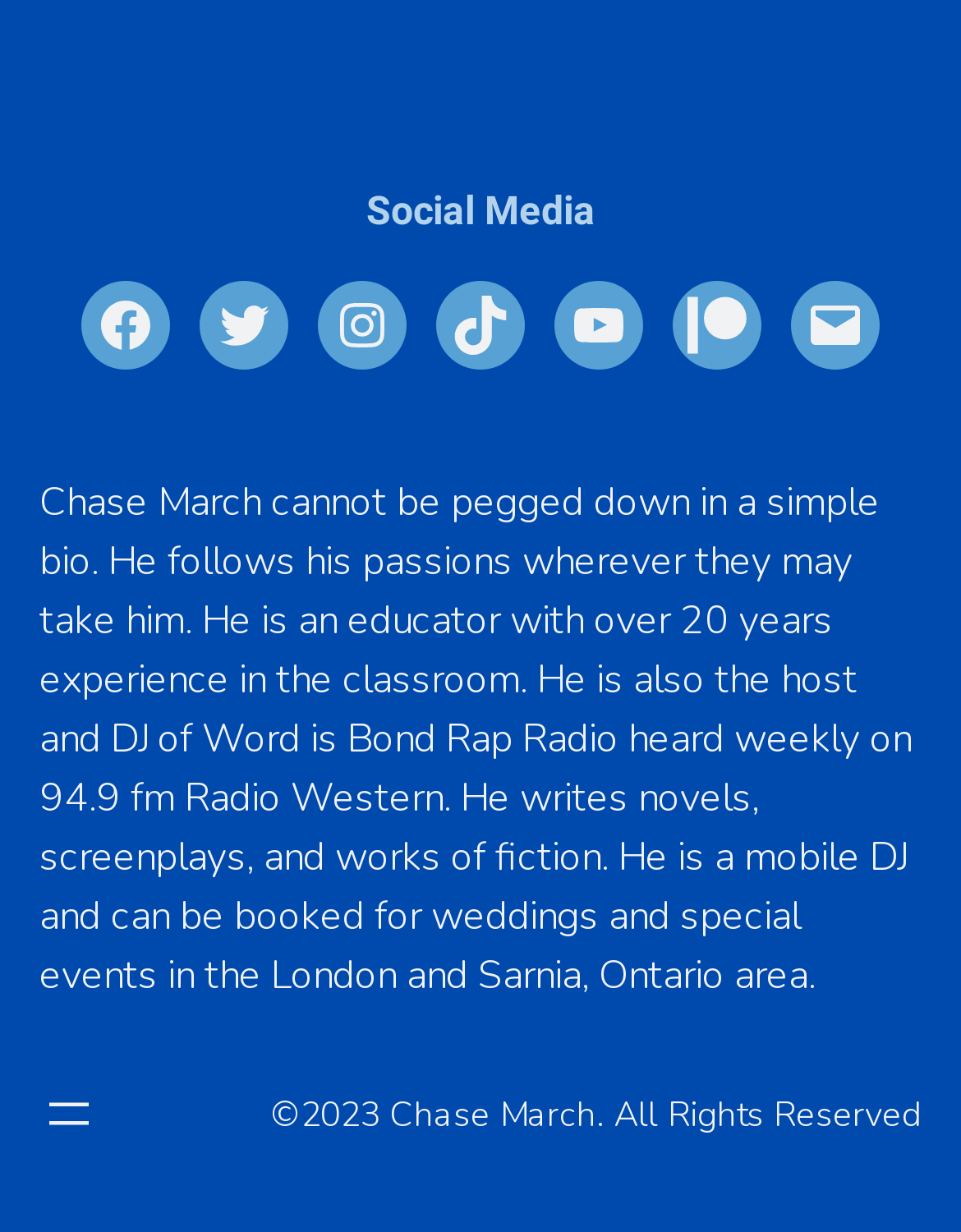Can you find the bounding box coordinates for the element that needs to be clicked to execute this instruction: "Contact via Mail"? The coordinates should be given as four float numbers between 0 and 1, i.e., [left, top, right, bottom].

[0.823, 0.229, 0.915, 0.301]